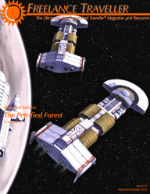Give a thorough caption of the image, focusing on all visible elements.

The image features the cover of the magazine "Freelance Traveller," specifically for the issue dated September/October 2016. The cover art showcases two futuristic spaceship designs set against a backdrop of space, highlighting the themes of science fiction and exploration. Prominently displayed is the title "Freelance Traveller" at the top, accompanied by an emblem representing the magazine, while the subtitle boldly announces the featured article: "The Petrified Forest!" The layout and artistic elements suggest a focus on imaginative travel to distant worlds, appealing to enthusiasts of role-playing and science fiction games.